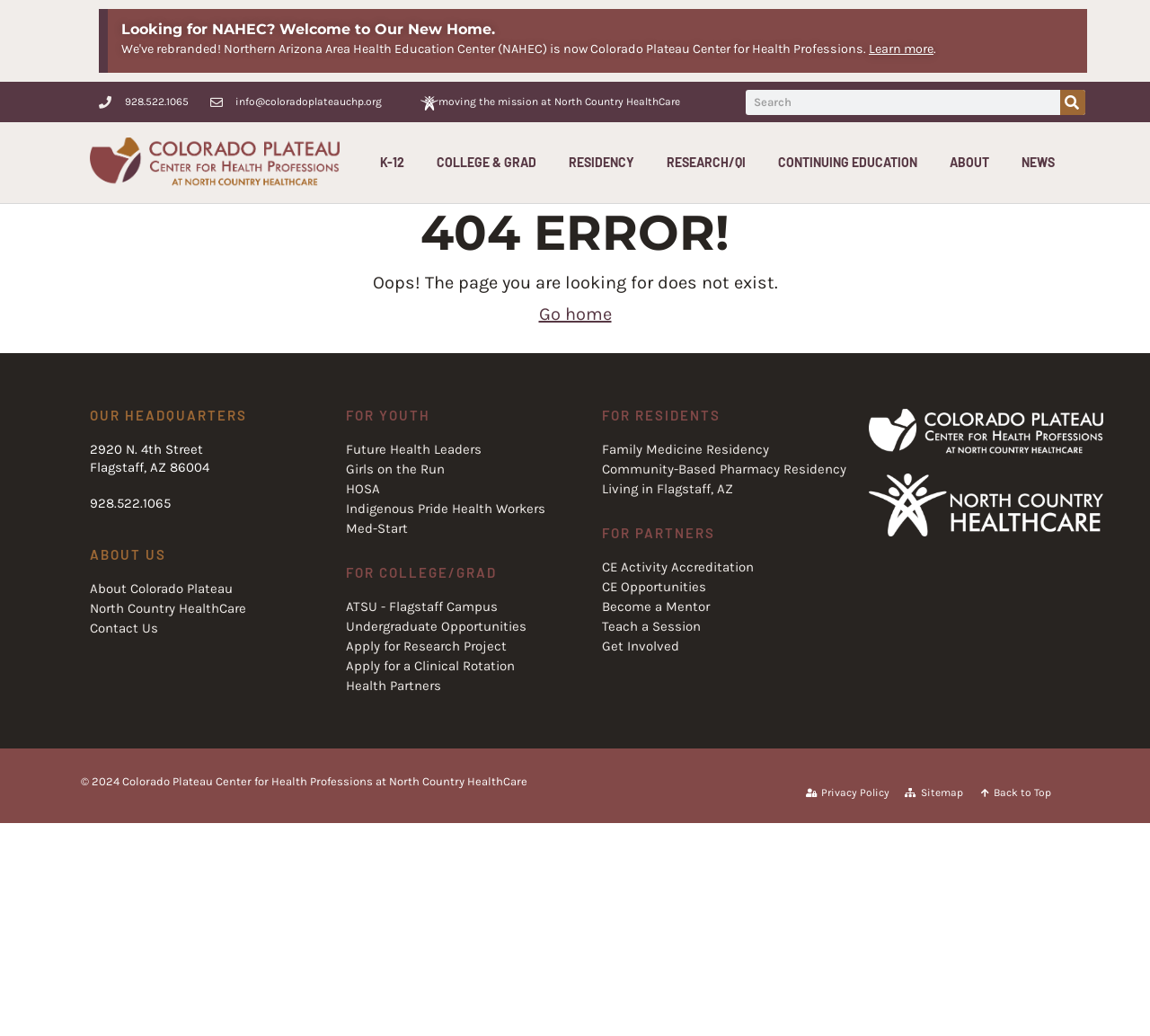Find the bounding box coordinates corresponding to the UI element with the description: "Xiaomi 12T". The coordinates should be formatted as [left, top, right, bottom], with values as floats between 0 and 1.

None